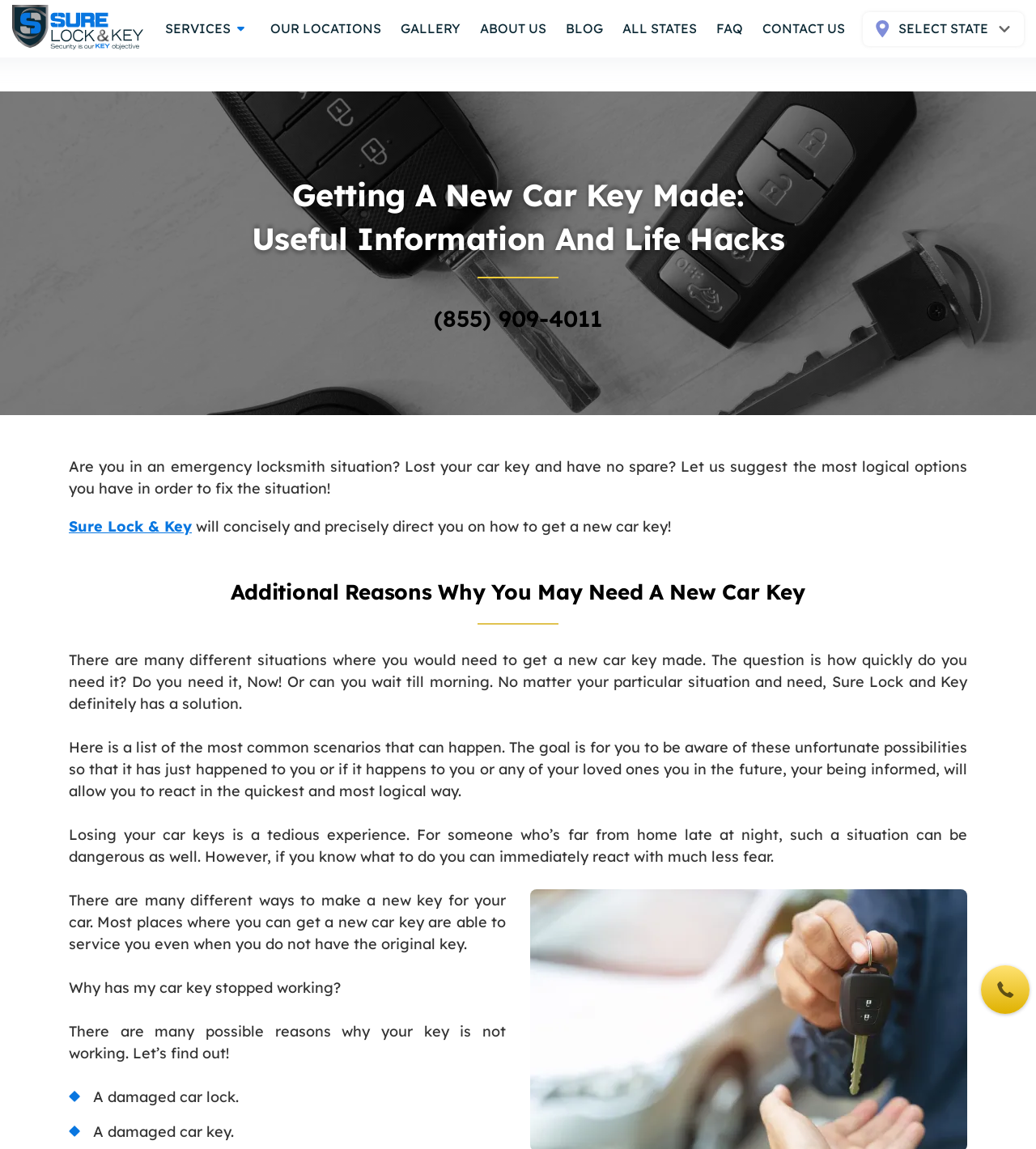What is the company logo image?
Please analyze the image and answer the question with as much detail as possible.

The company logo image is located at the top left corner of the webpage, with a bounding box coordinate of [0.012, 0.004, 0.138, 0.043]. It is an image element with the description 'Our company logo'.